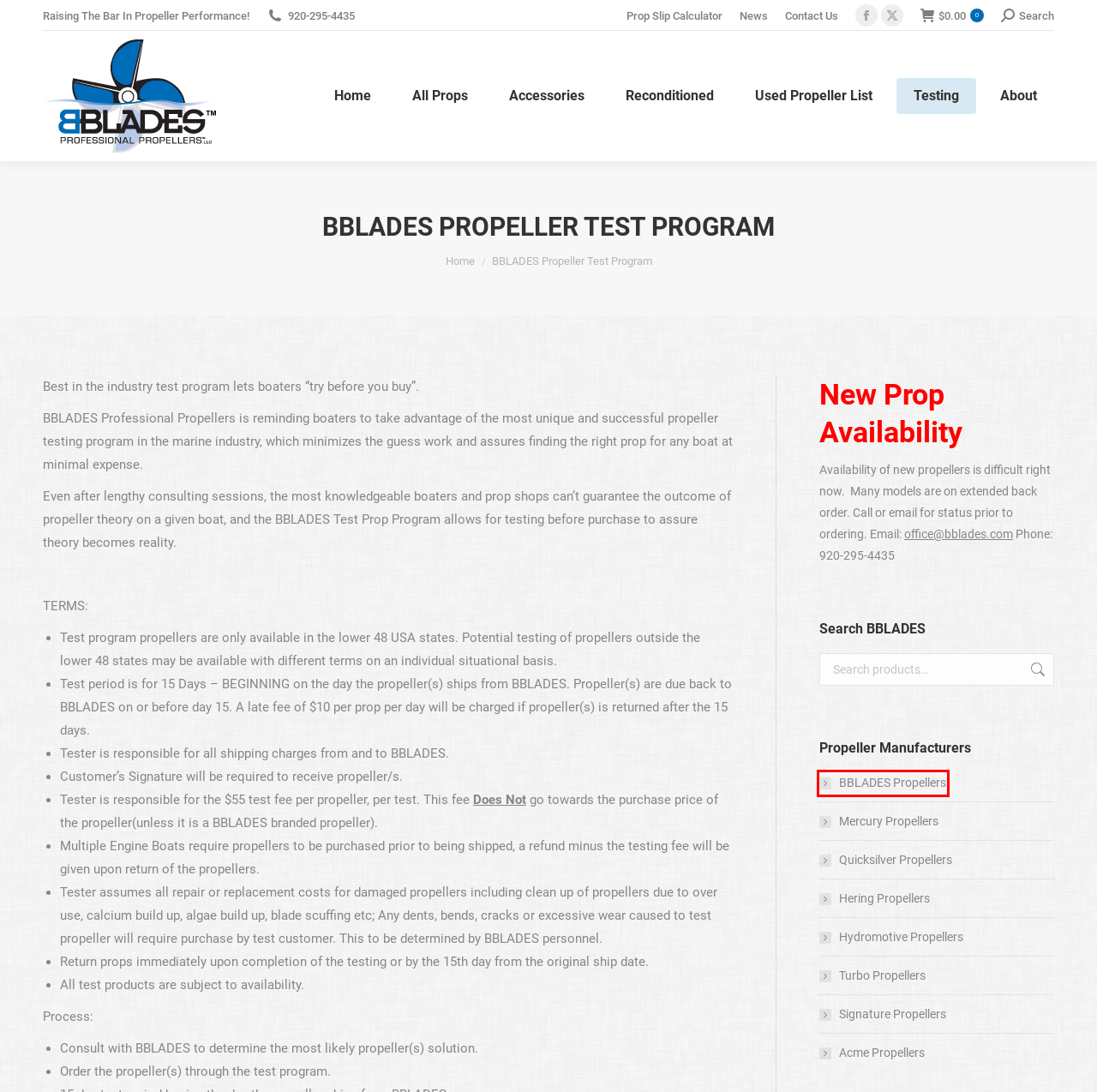Examine the screenshot of a webpage featuring a red bounding box and identify the best matching webpage description for the new page that results from clicking the element within the box. Here are the options:
A. Best Selection of Hydromotive Propellers
B. BBlades Propellers | Used Propeller List
C. BBlades Propellers - Accessories, Hub Kits, Spacer Kits etc.
D. Biggest Selection of Certified Reconditioned Propellers
E. BBlades Propellers | Cart
F. BBLADES - America's Best Selection of Signature Propellers
G. BBLADES Branded Propellers
H. Bblades - America's Best Selection of Turbo Propellers

G